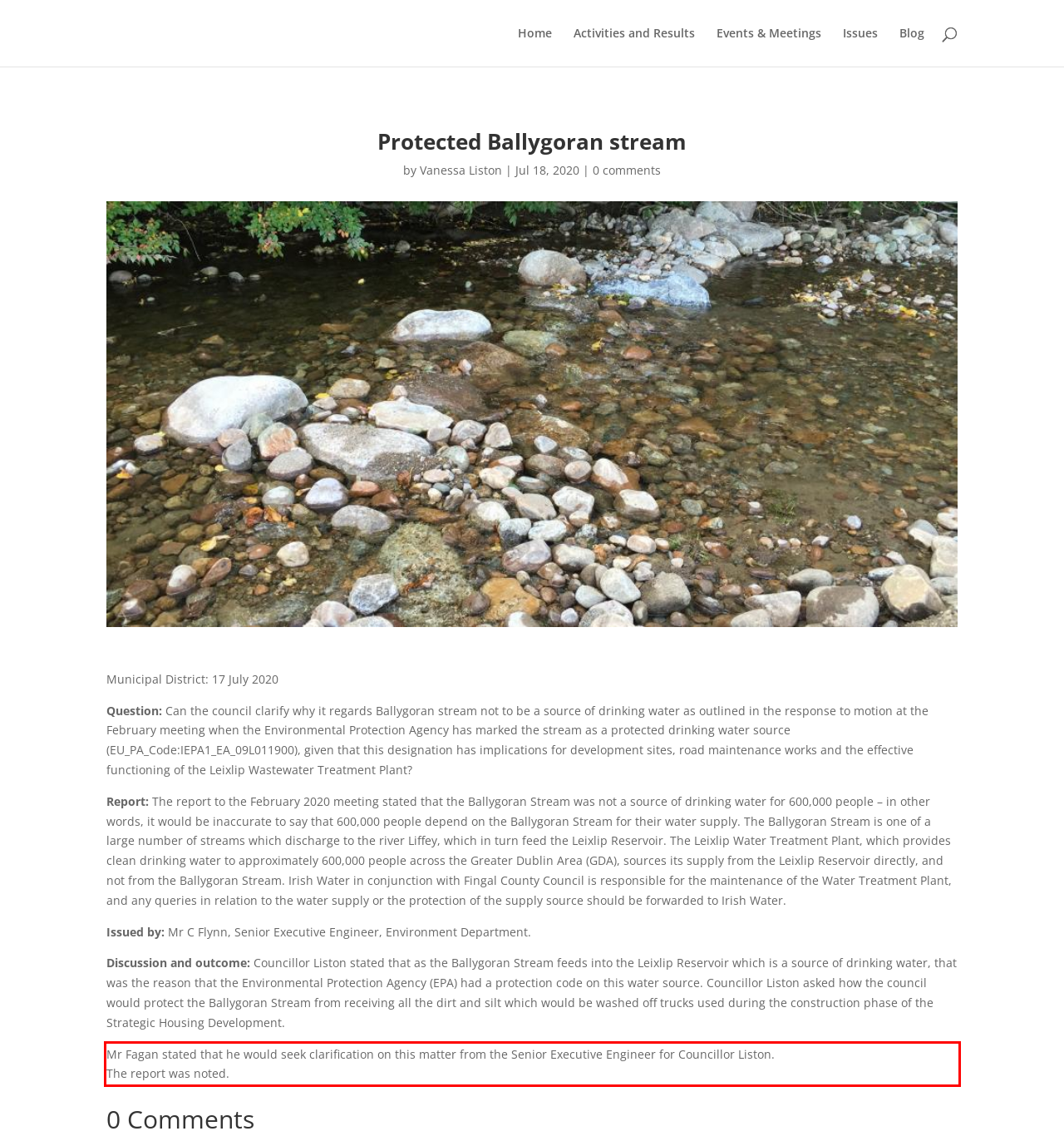Using the provided webpage screenshot, identify and read the text within the red rectangle bounding box.

Mr Fagan stated that he would seek clarification on this matter from the Senior Executive Engineer for Councillor Liston. The report was noted.